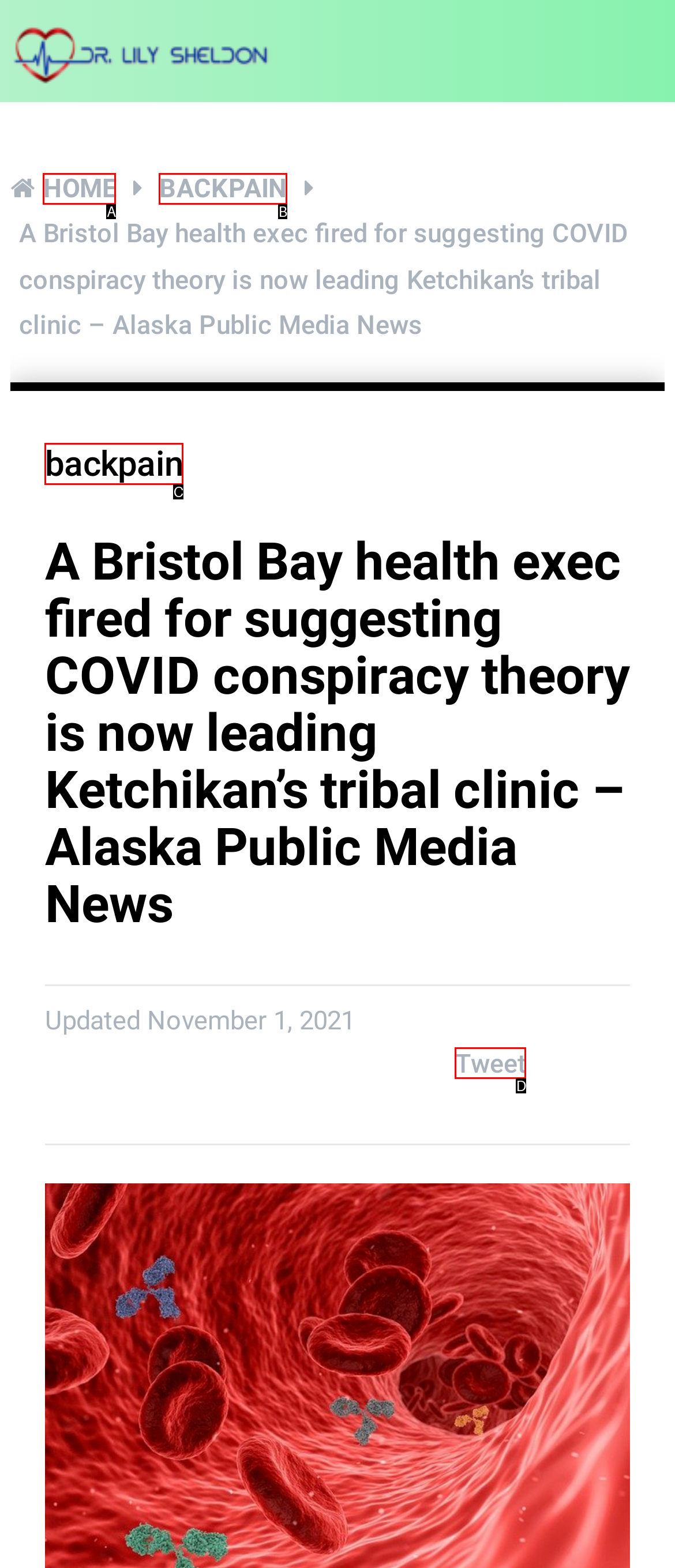Find the HTML element that matches the description: title="More". Answer using the letter of the best match from the available choices.

None